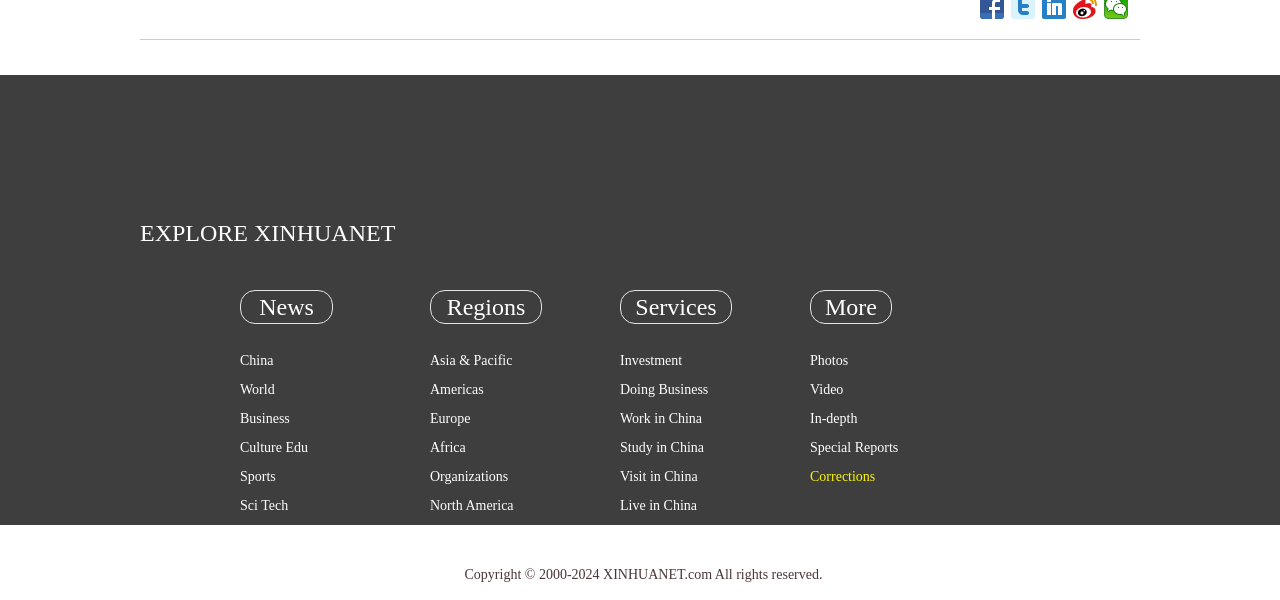From the element description World, predict the bounding box coordinates of the UI element. The coordinates must be specified in the format (top-left x, top-left y, bottom-right x, bottom-right y) and should be within the 0 to 1 range.

[0.188, 0.637, 0.215, 0.662]